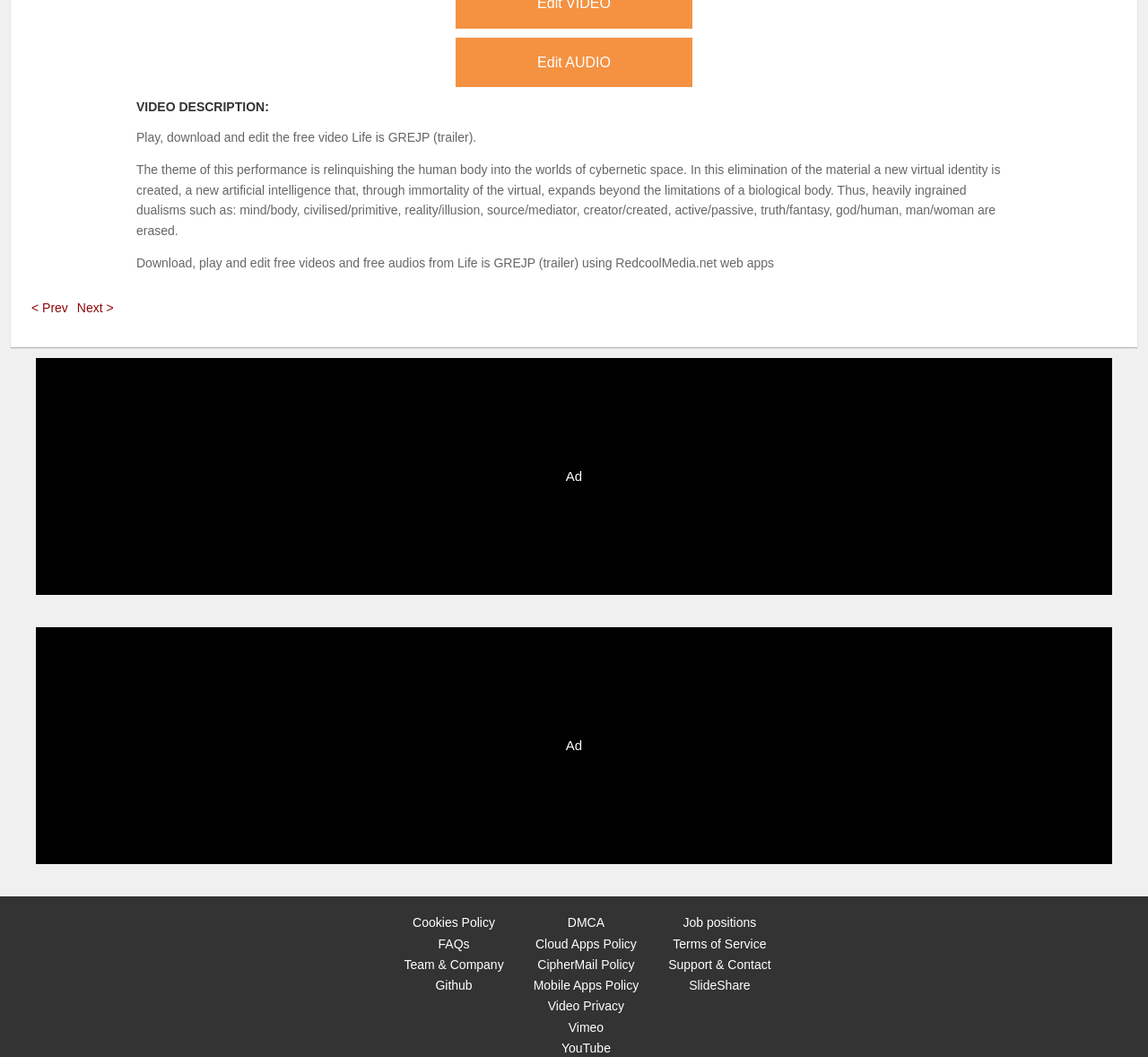Using the given element description, provide the bounding box coordinates (top-left x, top-left y, bottom-right x, bottom-right y) for the corresponding UI element in the screenshot: Team & Company

[0.352, 0.906, 0.439, 0.919]